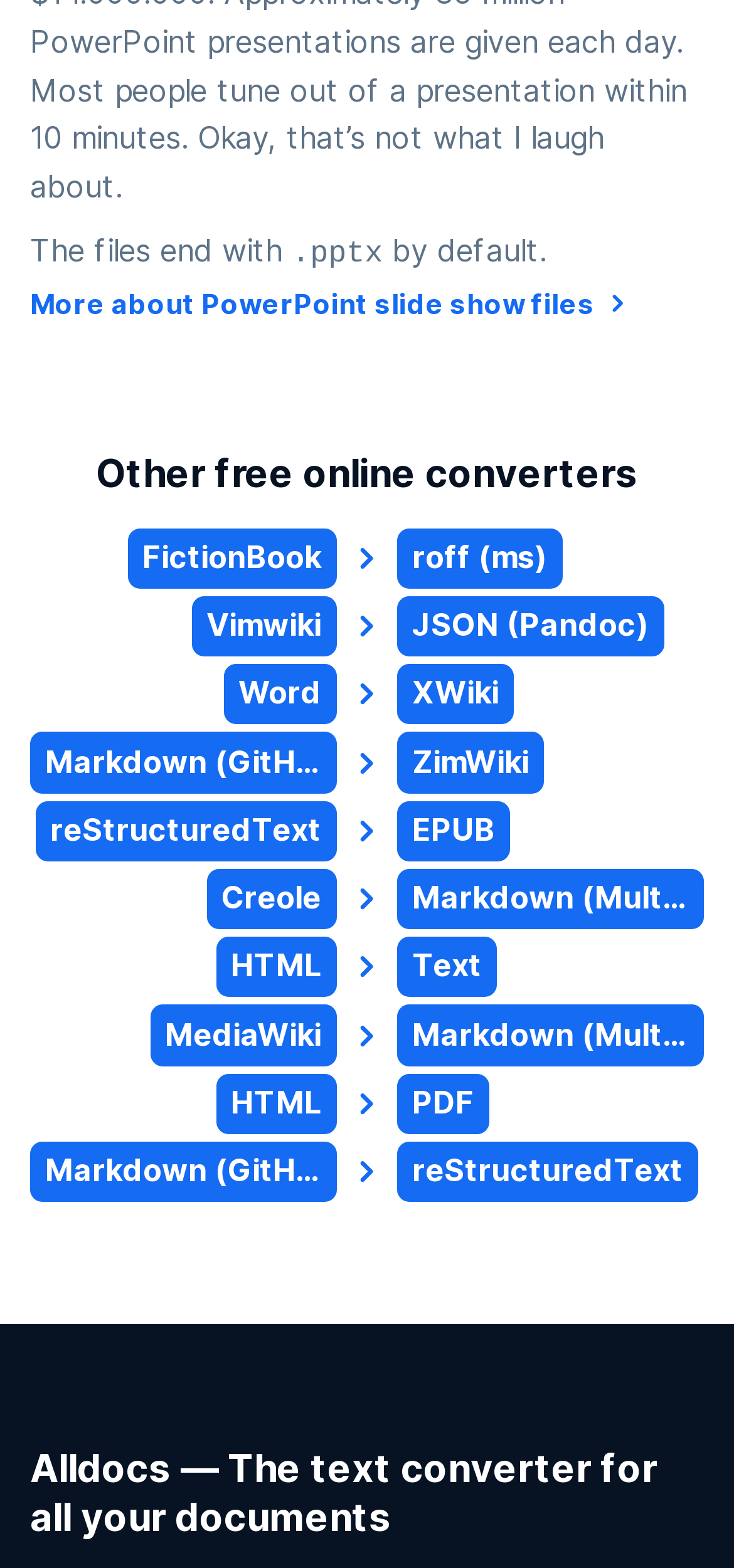Specify the bounding box coordinates of the element's area that should be clicked to execute the given instruction: "Explore Alldocs — The text converter for all your documents". The coordinates should be four float numbers between 0 and 1, i.e., [left, top, right, bottom].

[0.041, 0.921, 0.959, 0.984]